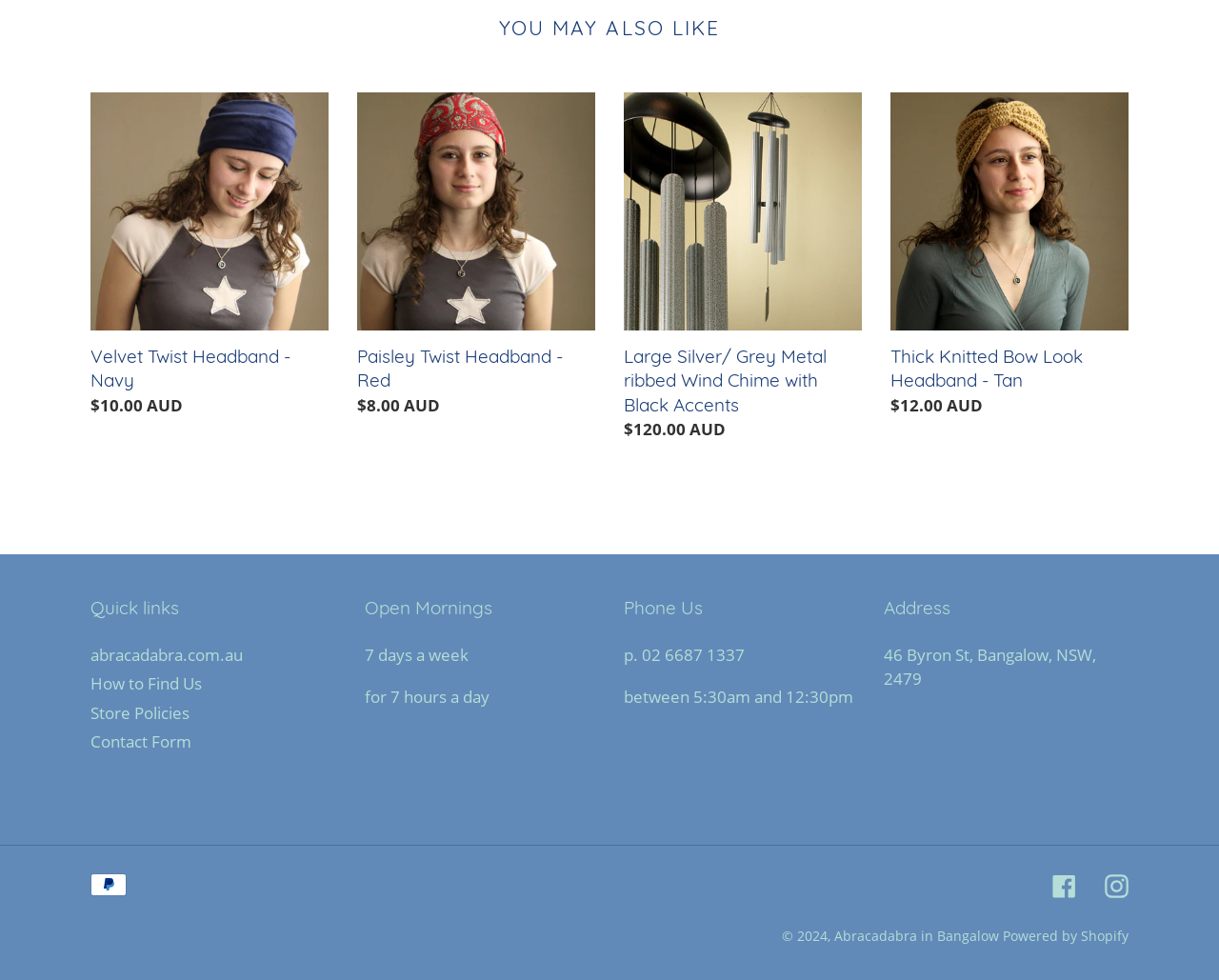Please identify the bounding box coordinates of the clickable area that will allow you to execute the instruction: "Read about Alliances".

None